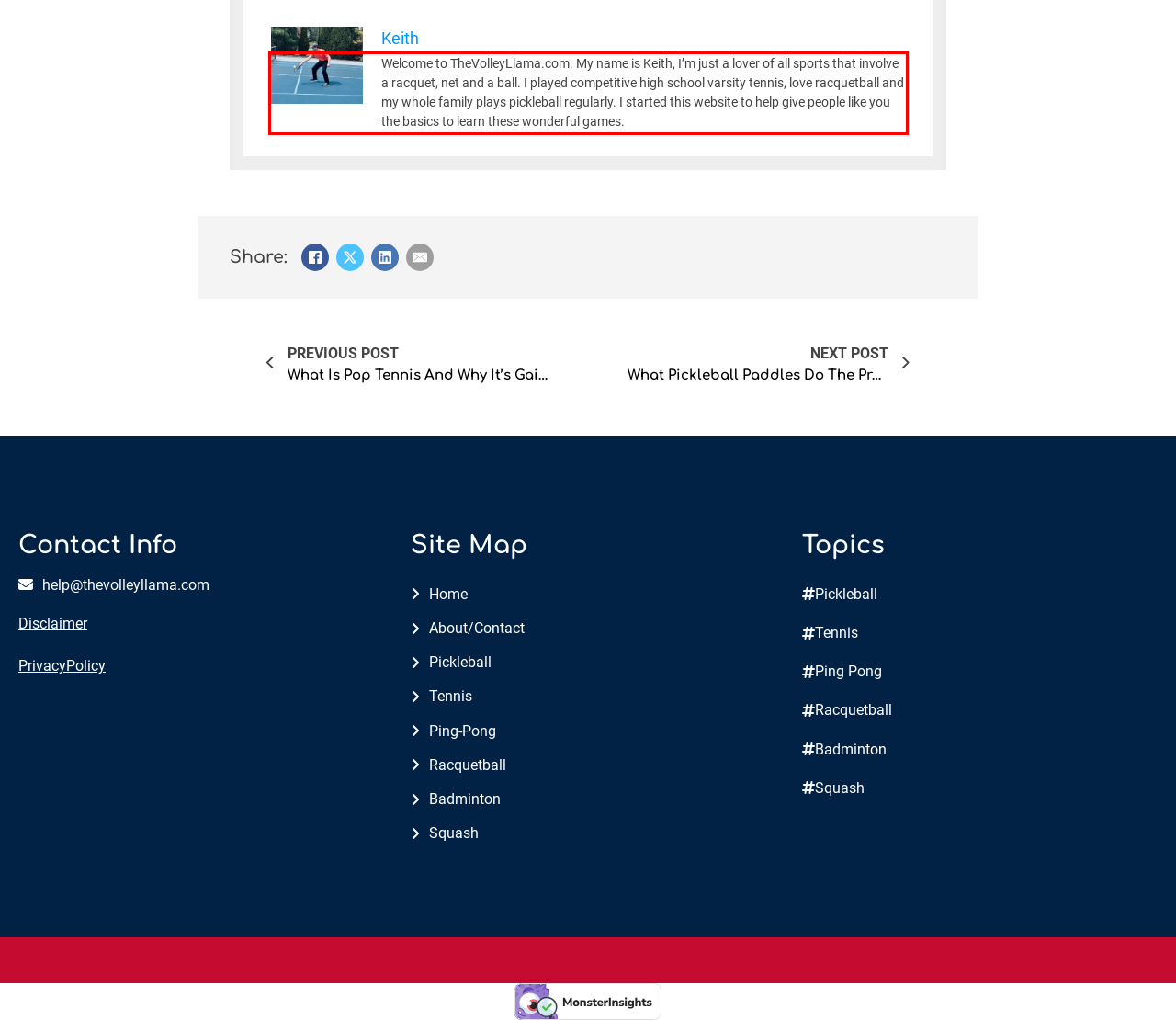Examine the webpage screenshot and use OCR to obtain the text inside the red bounding box.

Welcome to TheVolleyLlama.com. My name is Keith, I’m just a lover of all sports that involve a racquet, net and a ball. I played competitive high school varsity tennis, love racquetball and my whole family plays pickleball regularly. I started this website to help give people like you the basics to learn these wonderful games.